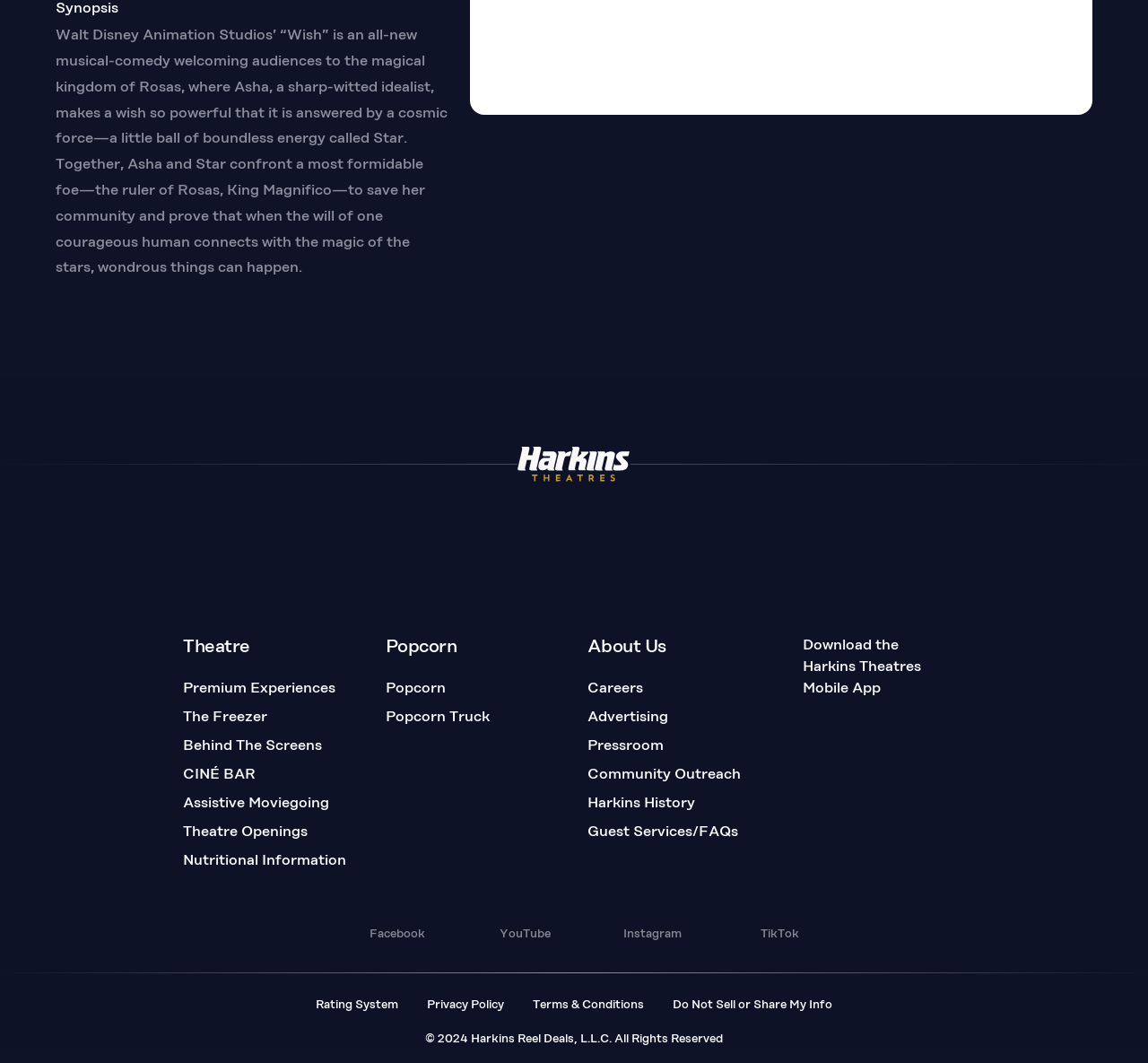From the webpage screenshot, identify the region described by TikTok. Provide the bounding box coordinates as (top-left x, top-left y, bottom-right x, bottom-right y), with each value being a floating point number between 0 and 1.

[0.627, 0.871, 0.705, 0.888]